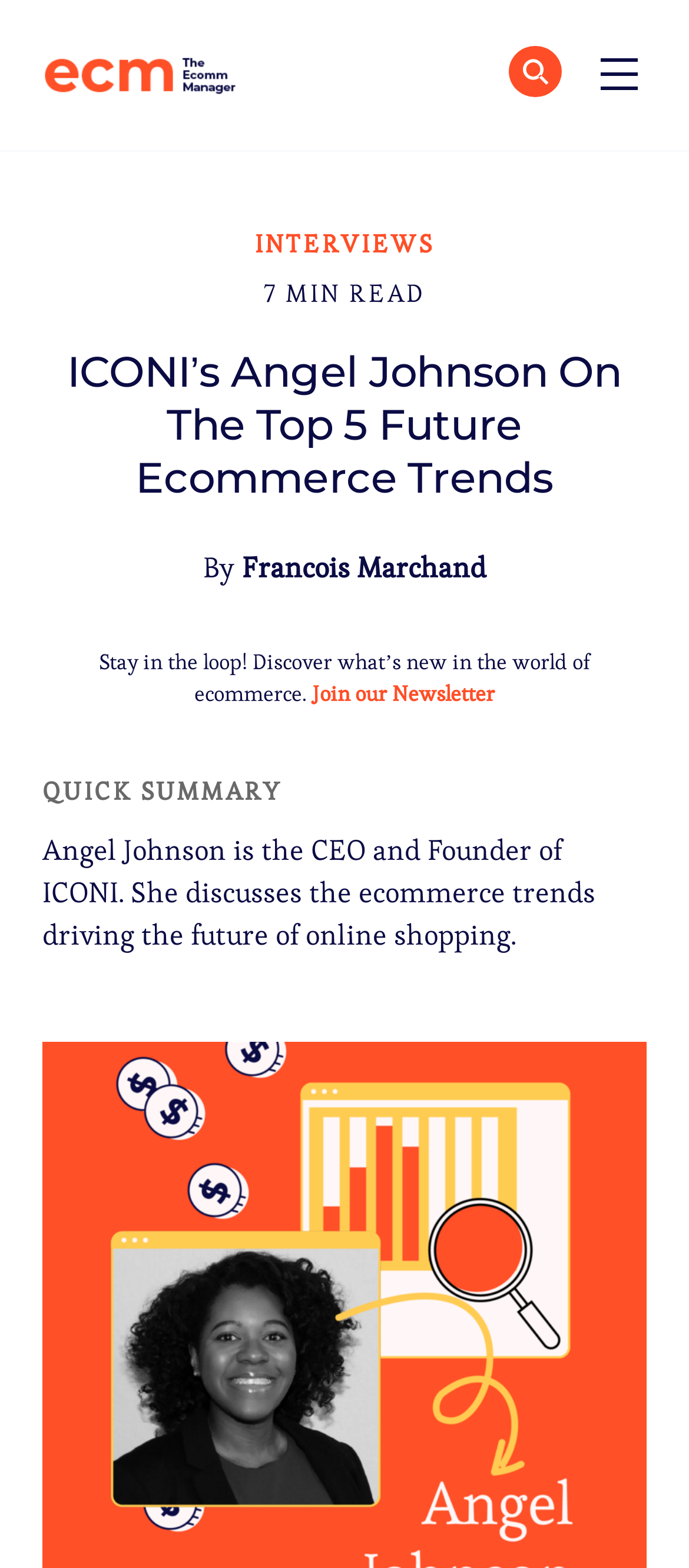Find the bounding box coordinates for the UI element that matches this description: "aria-label="Open the search form"".

[0.738, 0.033, 0.815, 0.065]